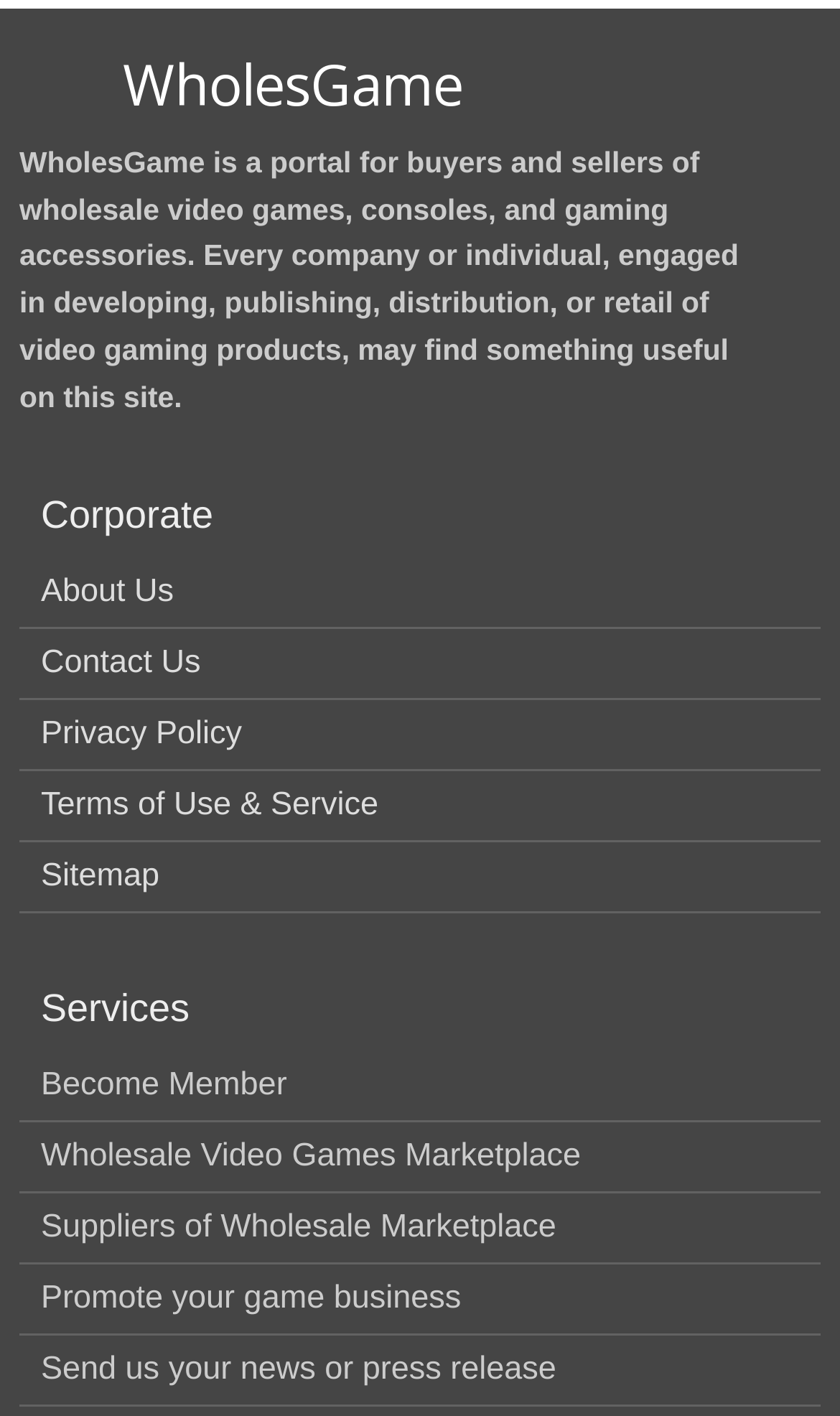Identify the bounding box of the UI element that matches this description: "Sitemap".

[0.049, 0.605, 0.19, 0.631]